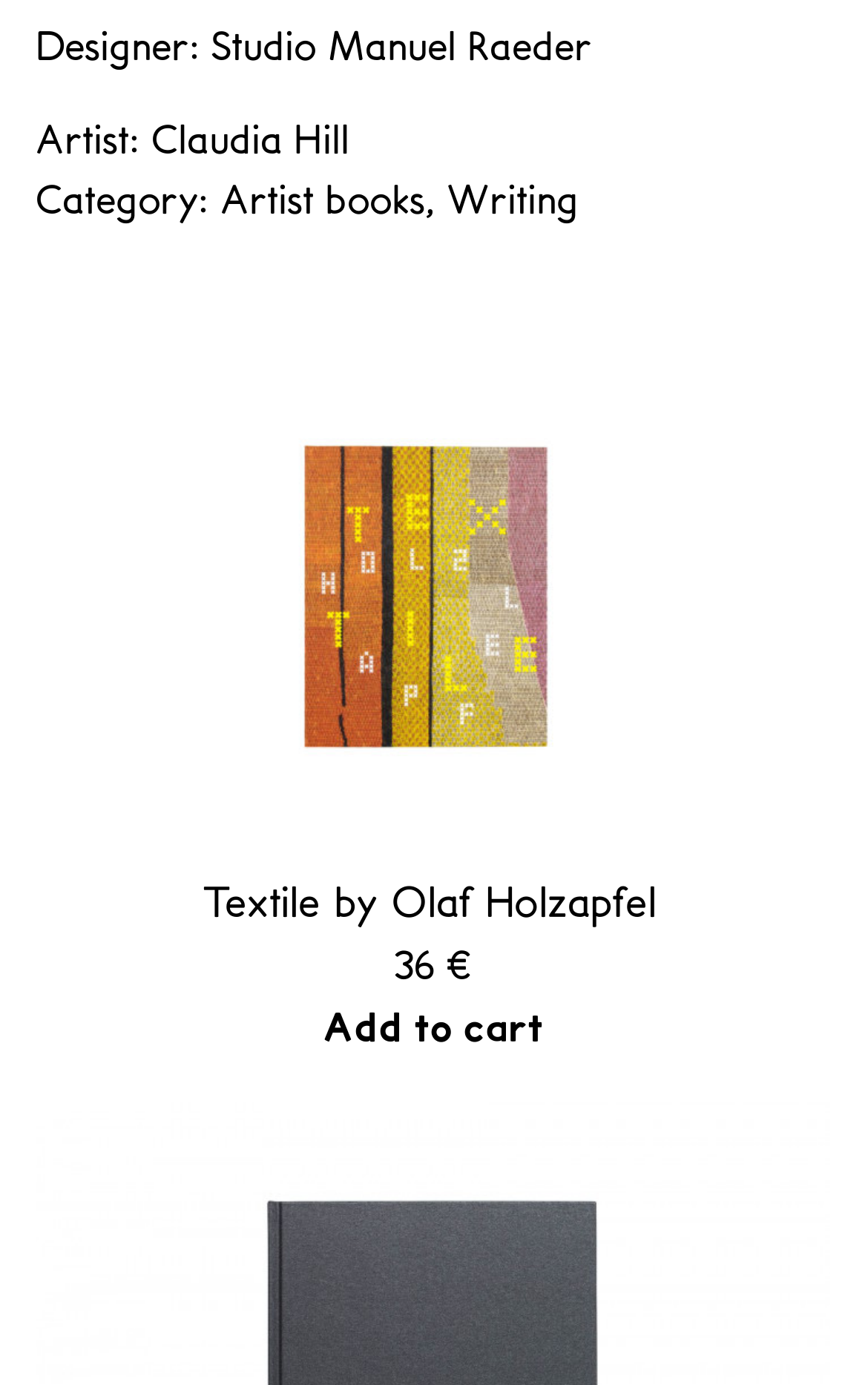Extract the bounding box coordinates for the described element: "Add to cart". The coordinates should be represented as four float numbers between 0 and 1: [left, top, right, bottom].

[0.372, 0.719, 0.626, 0.763]